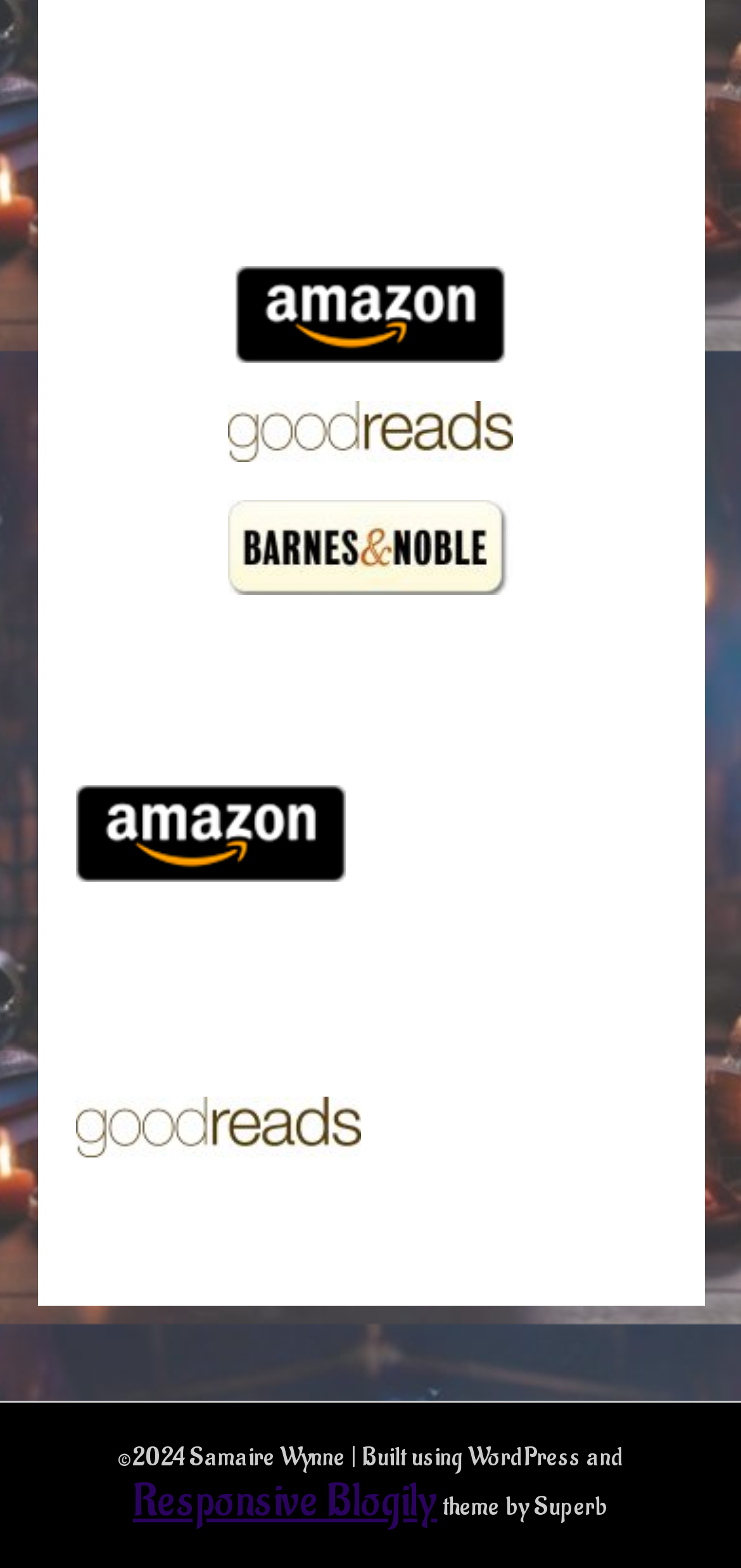Please answer the following question using a single word or phrase: 
How many figures are on the page?

2